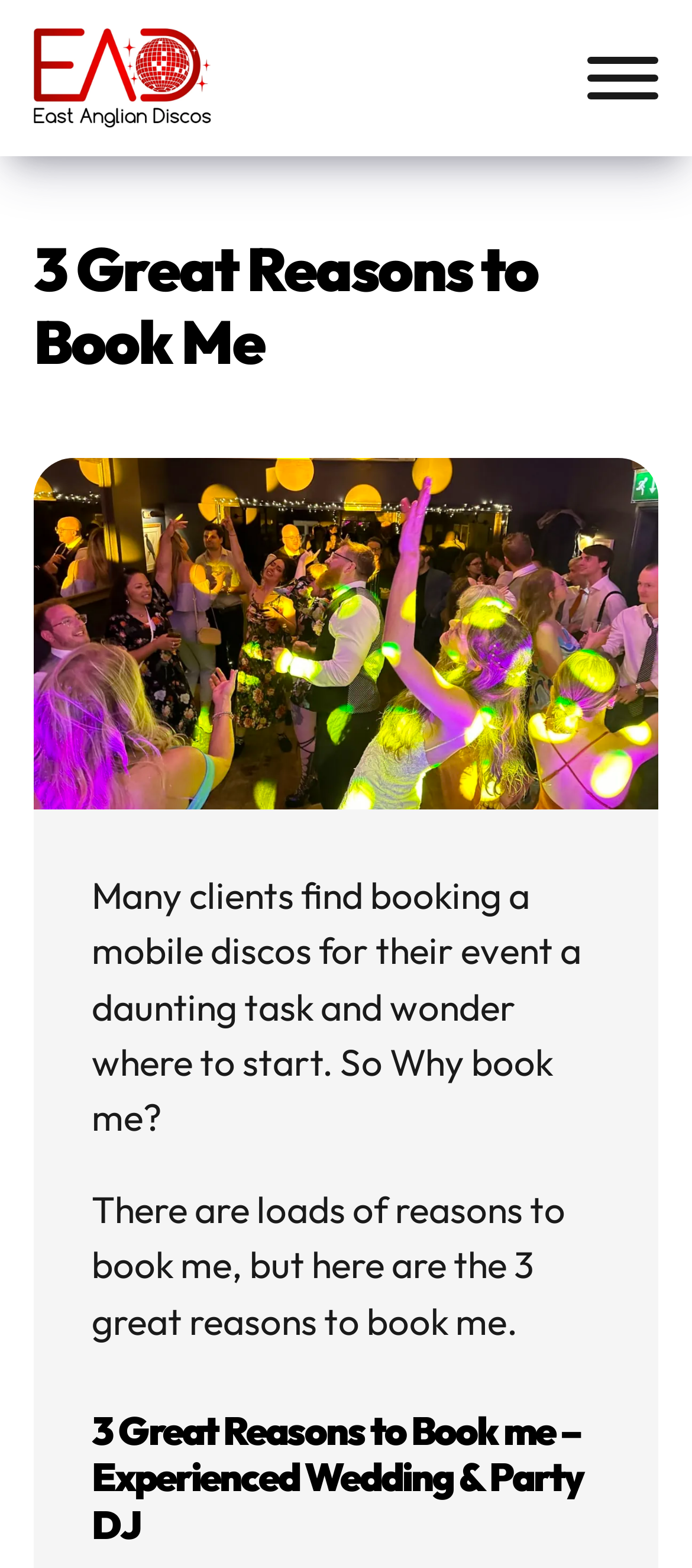Determine the bounding box coordinates of the UI element described by: "aria-label="Open"".

[0.849, 0.036, 0.951, 0.063]